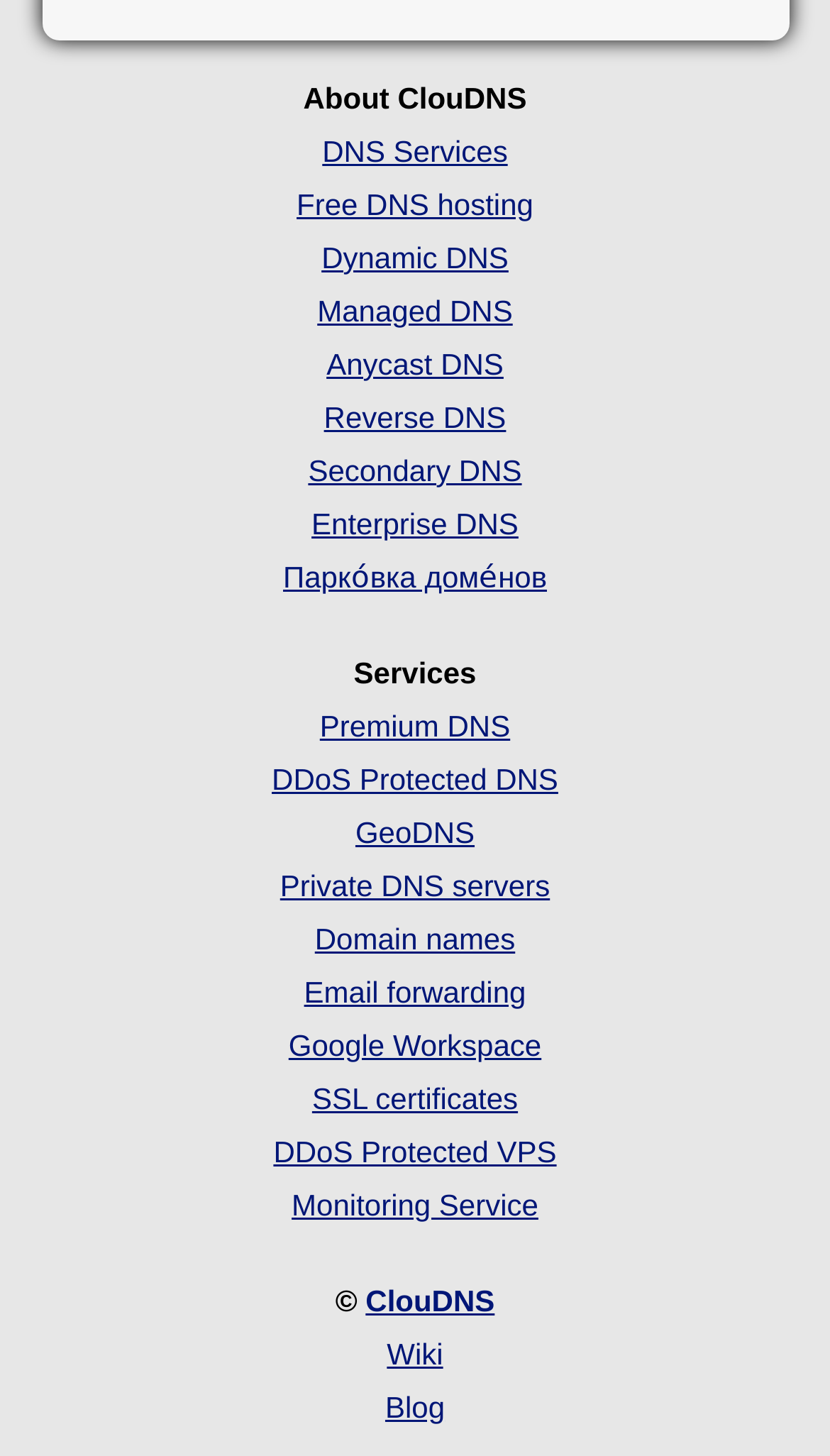How many DNS services are listed?
Refer to the image and give a detailed response to the question.

I counted the number of links under the 'About ClouDNS' static text, which are 'DNS Services', 'Free DNS hosting', 'Dynamic DNS', 'Managed DNS', 'Anycast DNS', 'Reverse DNS', 'Secondary DNS', 'Enterprise DNS', 'Парко́вка доме́нов', 'Premium DNS', and 'DDoS Protected DNS'. There are 11 links in total.